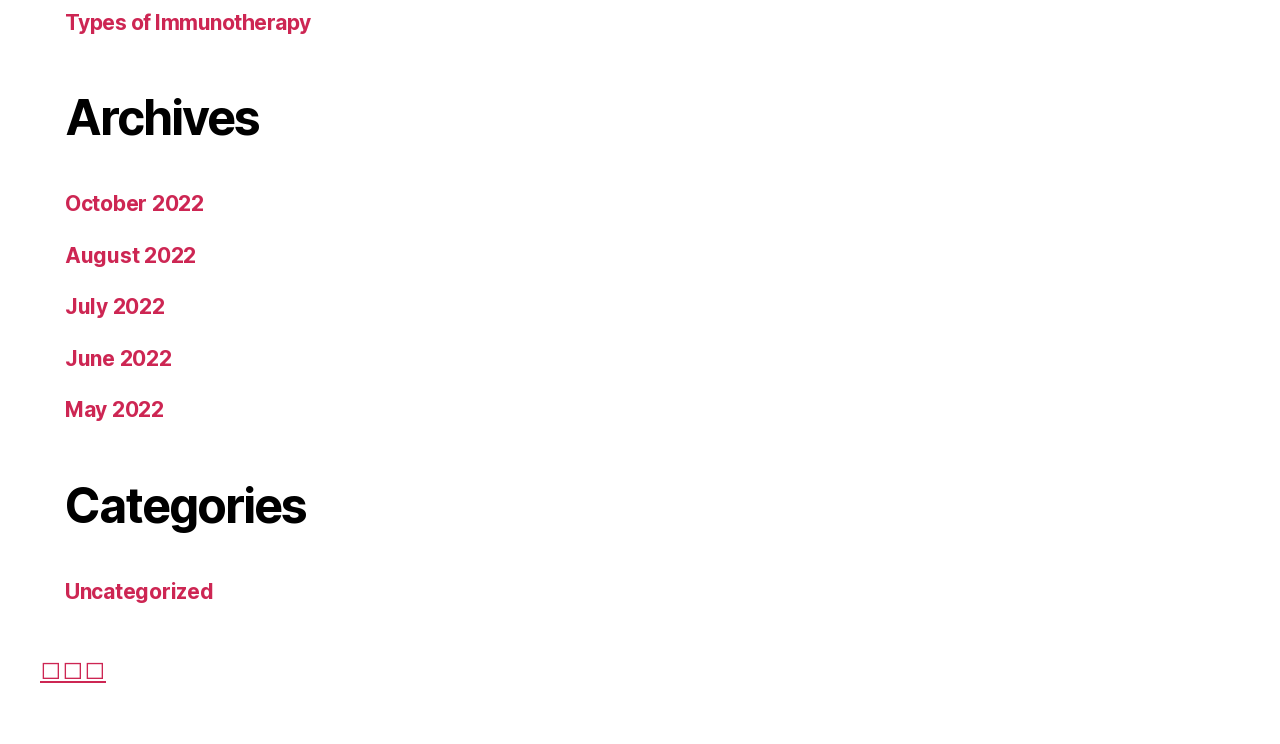Answer the question in a single word or phrase:
What type of content is categorized on this webpage?

Archives